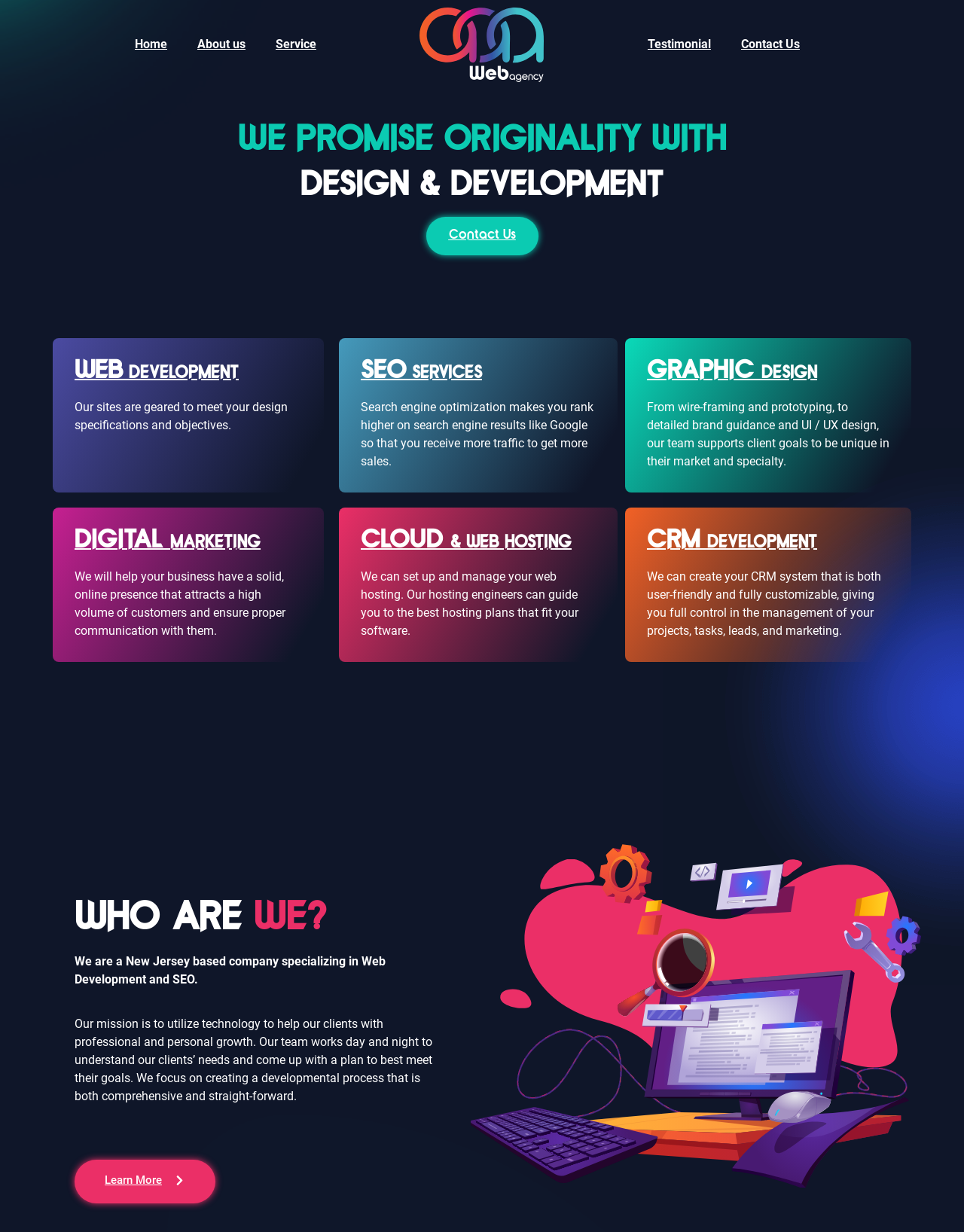What is the purpose of the company's SEO services?
Respond to the question with a well-detailed and thorough answer.

According to the webpage, the purpose of the company's SEO services is to help clients rank higher on search engine results, such as Google, in order to receive more traffic and sales. This is stated in the SEO Services section of the webpage.